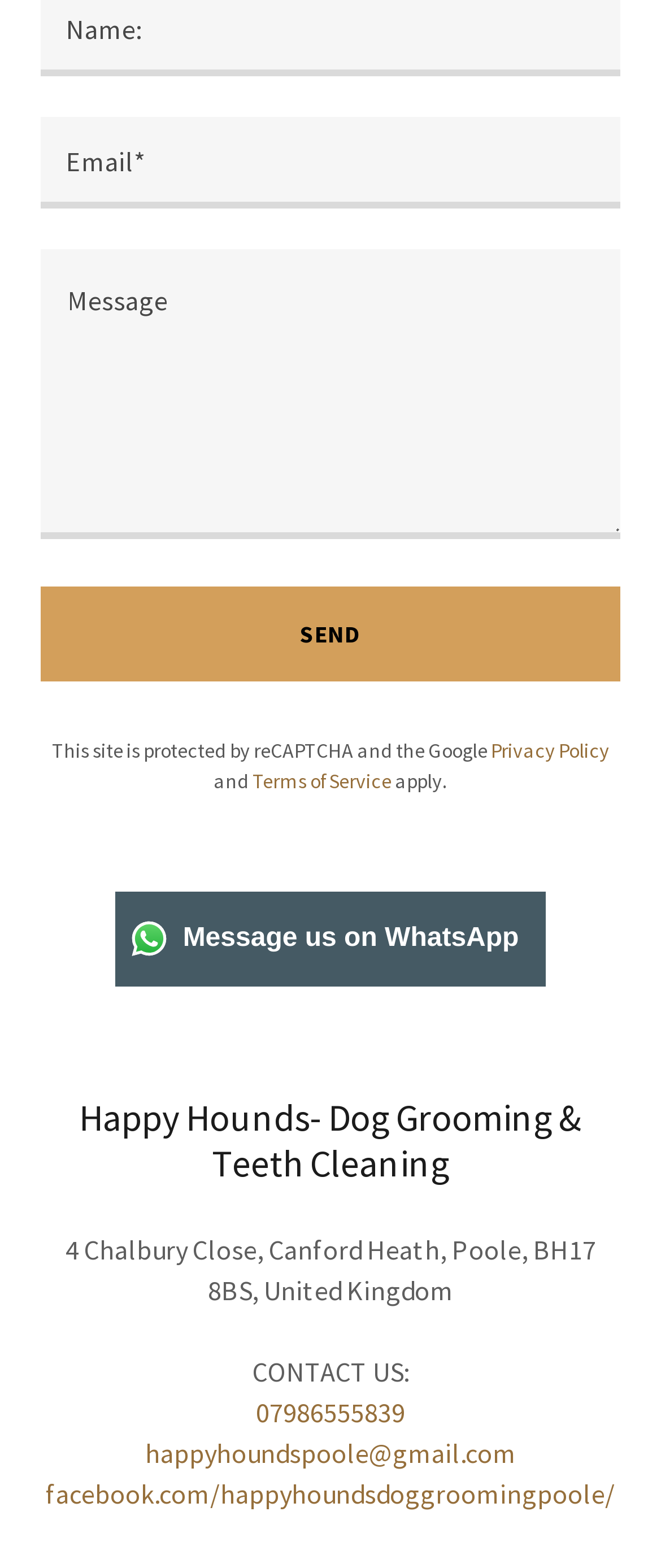How can I contact Happy Hounds via phone?
Answer the question with a detailed explanation, including all necessary information.

I found the phone number by looking at the link element located below the 'CONTACT US:' static text, which contains the phone number.